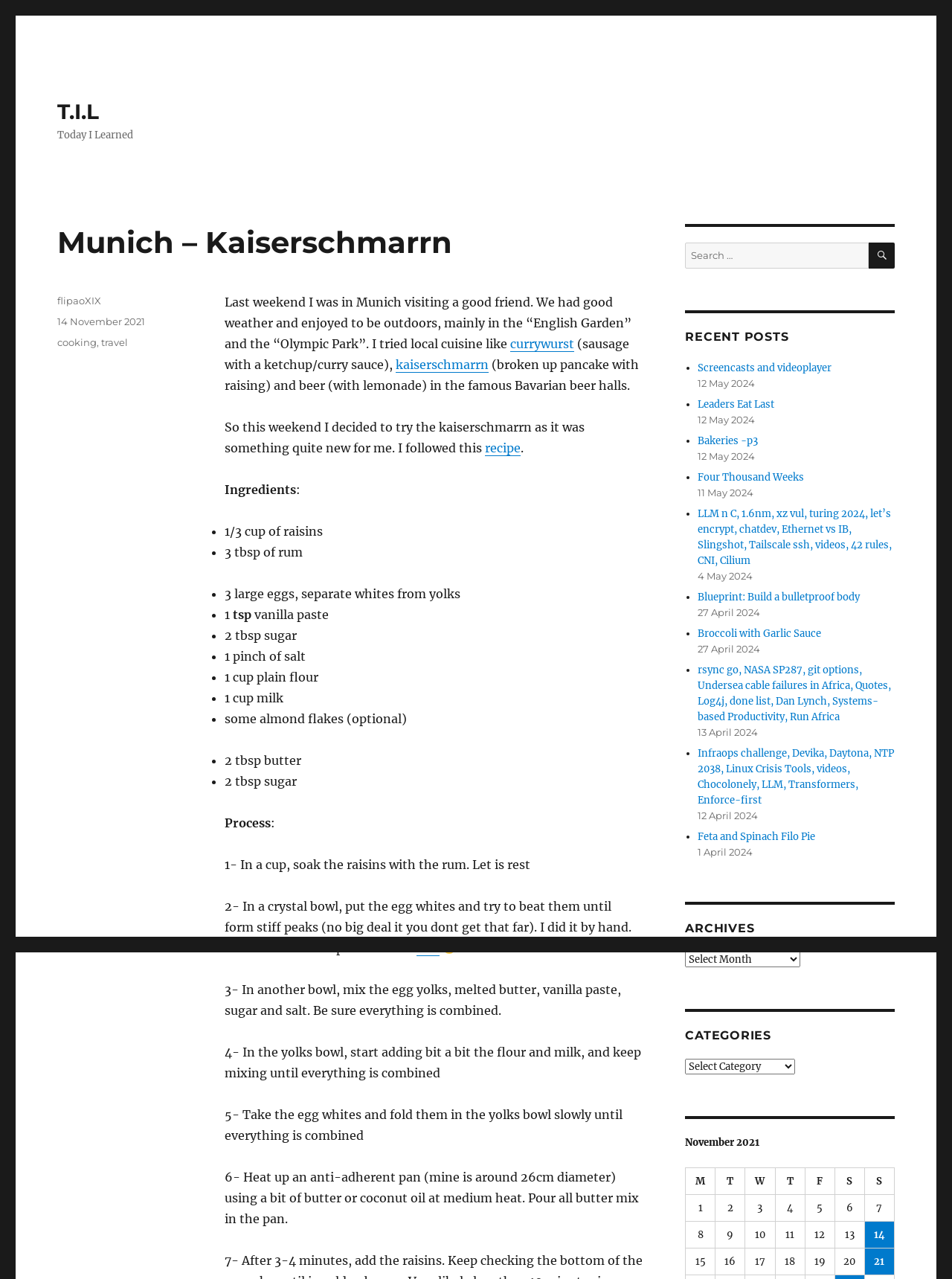How many eggs are used in the recipe?
Provide a one-word or short-phrase answer based on the image.

3